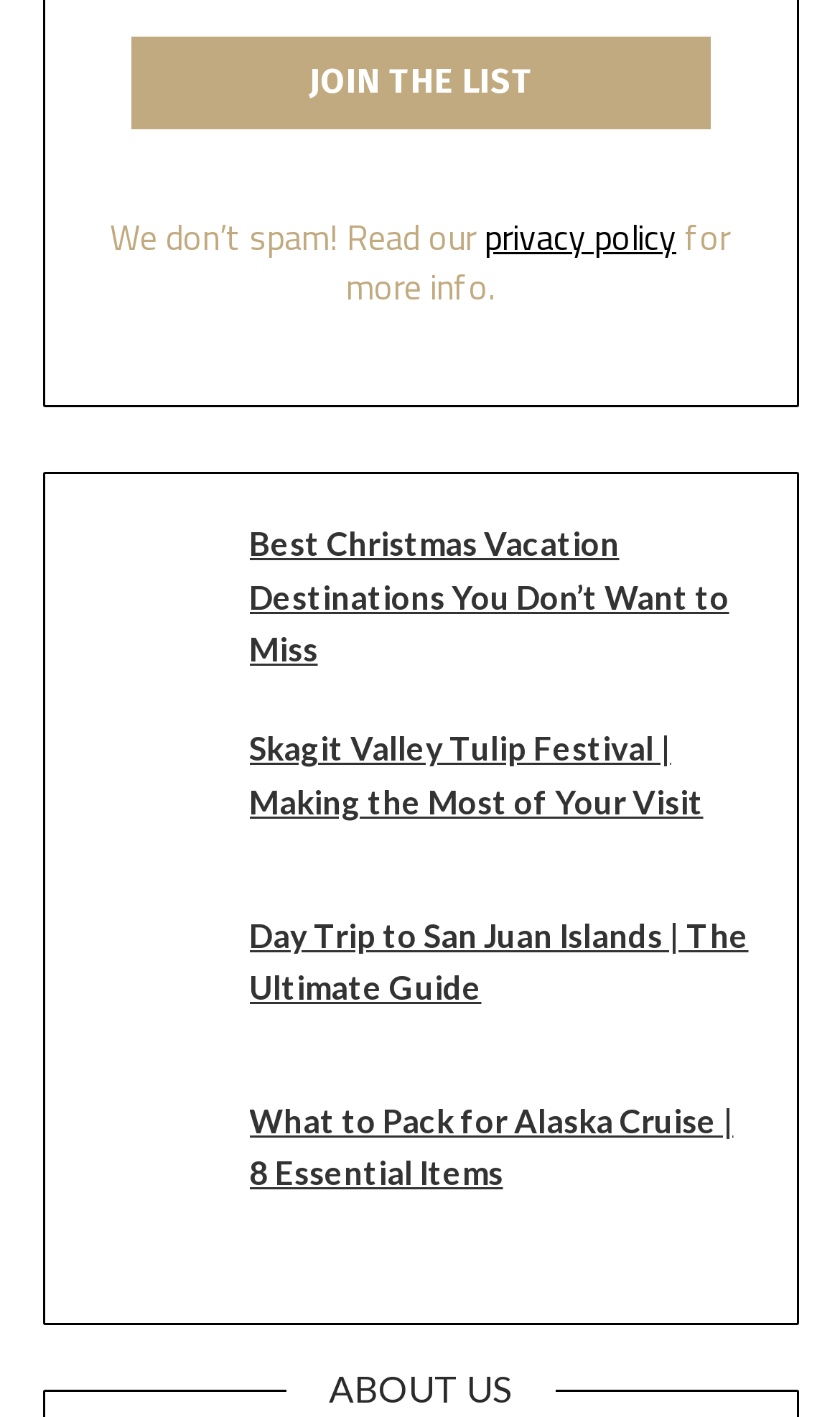Predict the bounding box of the UI element based on this description: "privacy policy".

[0.577, 0.15, 0.805, 0.186]